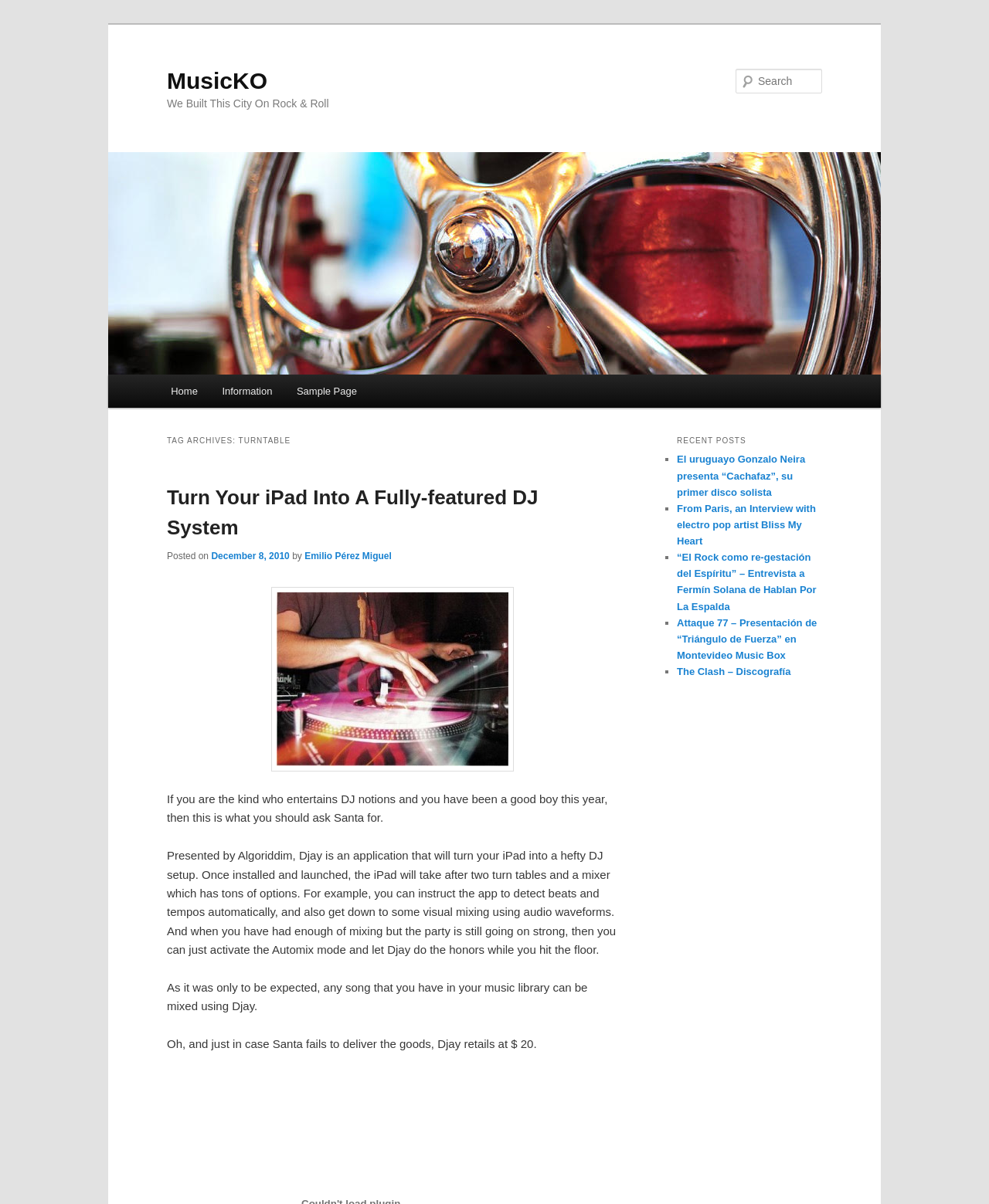Determine the bounding box coordinates for the region that must be clicked to execute the following instruction: "Read about Turn Your iPad Into A Fully-featured DJ System".

[0.169, 0.404, 0.544, 0.448]